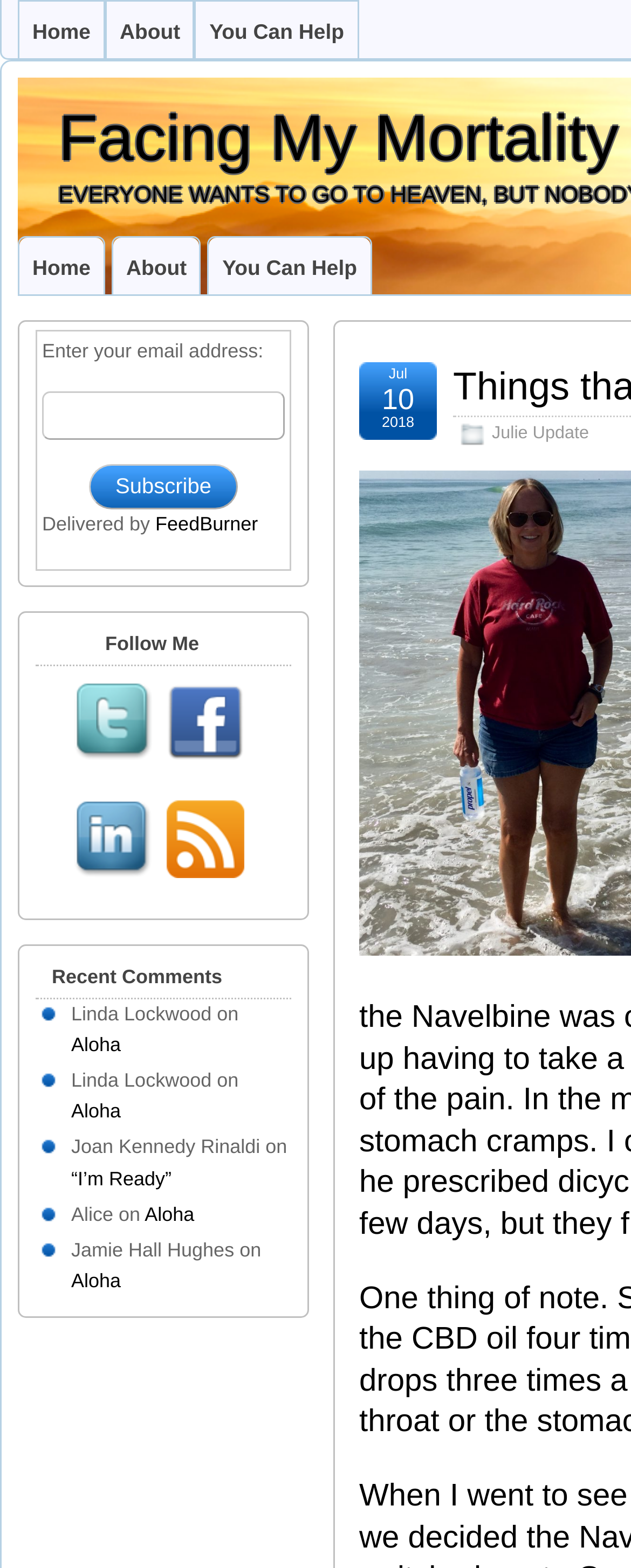What is the label of the textbox?
Use the information from the screenshot to give a comprehensive response to the question.

I found the textbox by looking at the element with the type 'textbox' and its corresponding label, which is 'Enter your email address:'.